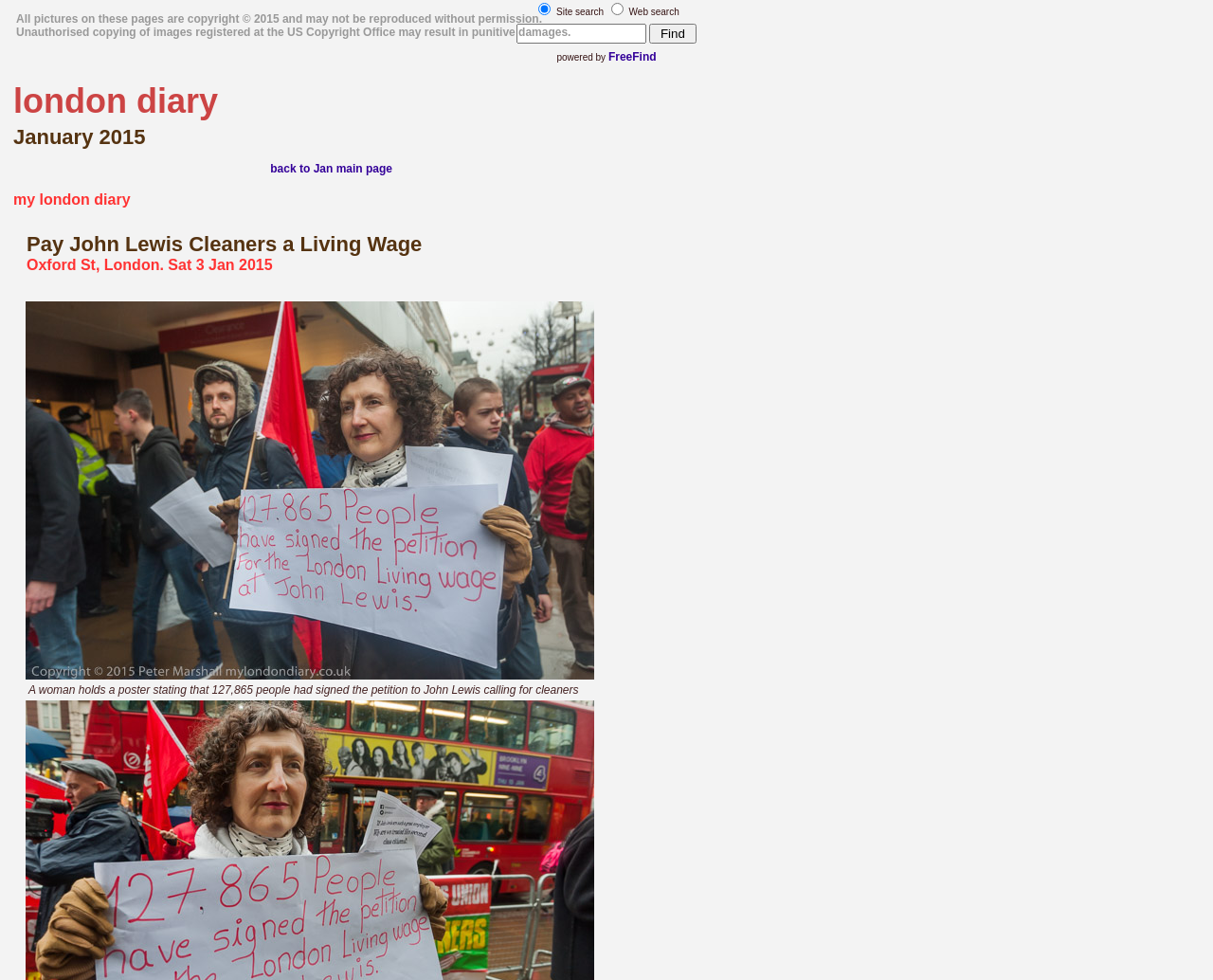What is the purpose of the textbox?
Give a one-word or short phrase answer based on the image.

Site search